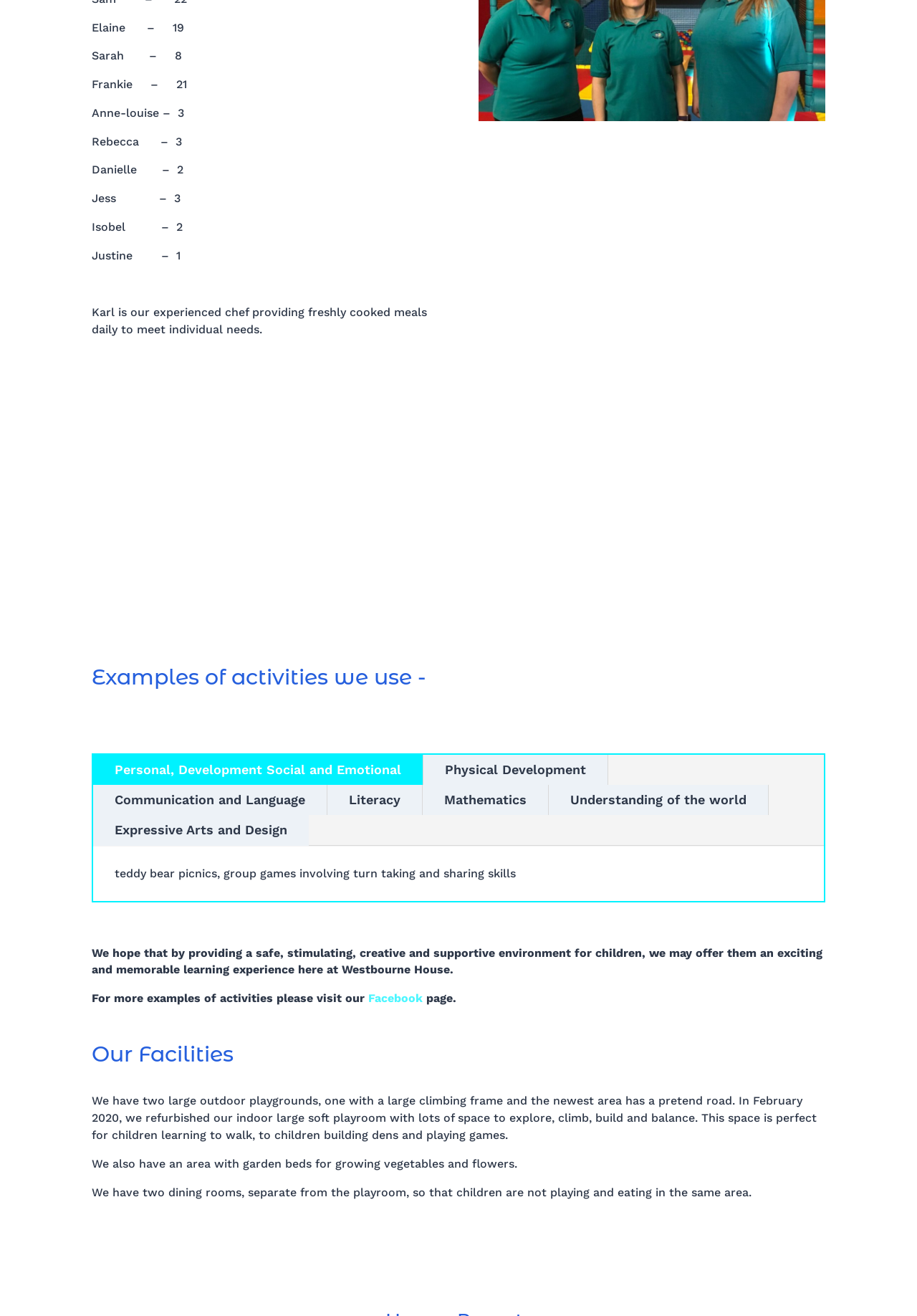Highlight the bounding box coordinates of the element that should be clicked to carry out the following instruction: "View the image of the Team at Westbourne Nursery". The coordinates must be given as four float numbers ranging from 0 to 1, i.e., [left, top, right, bottom].

[0.522, 0.107, 0.9, 0.294]